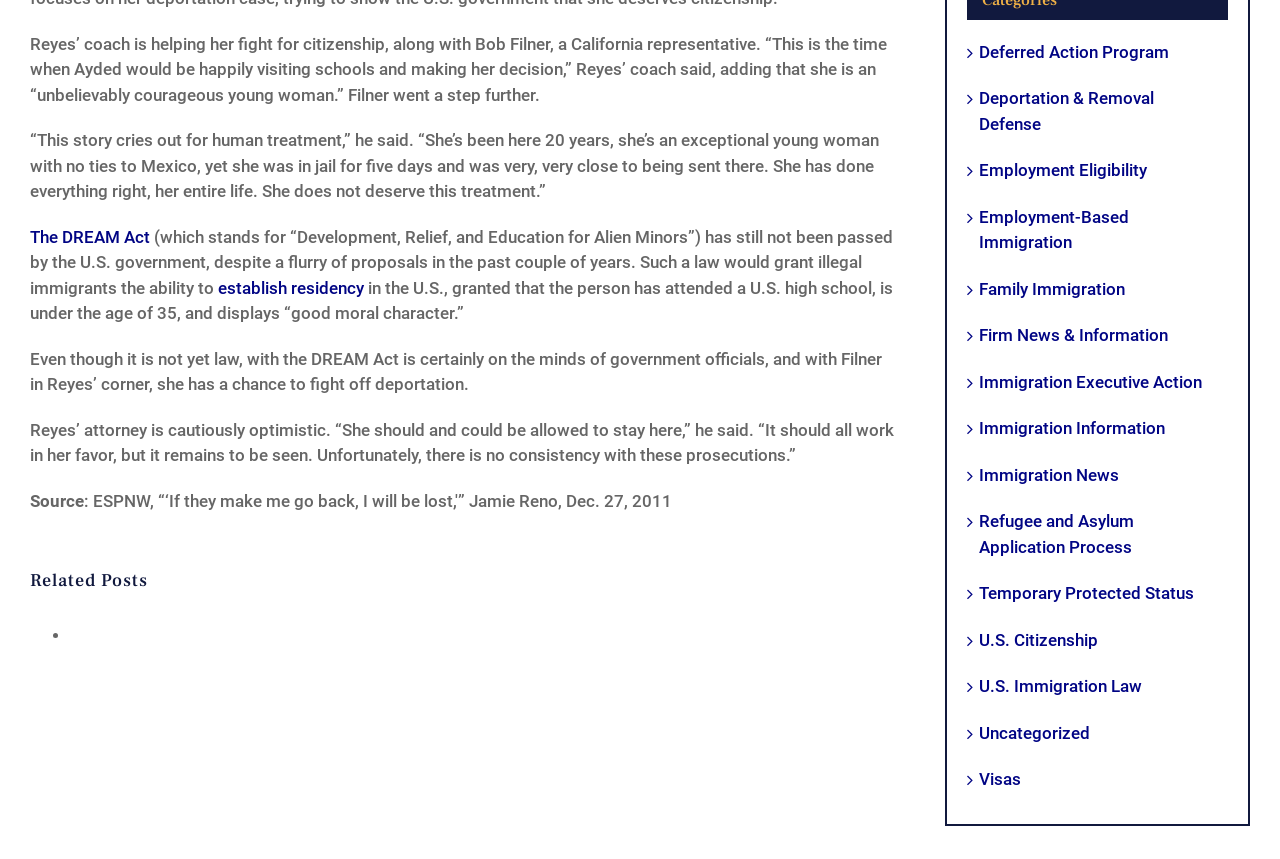What is the current status of the DREAM Act?
Based on the visual content, answer with a single word or a brief phrase.

Not yet law